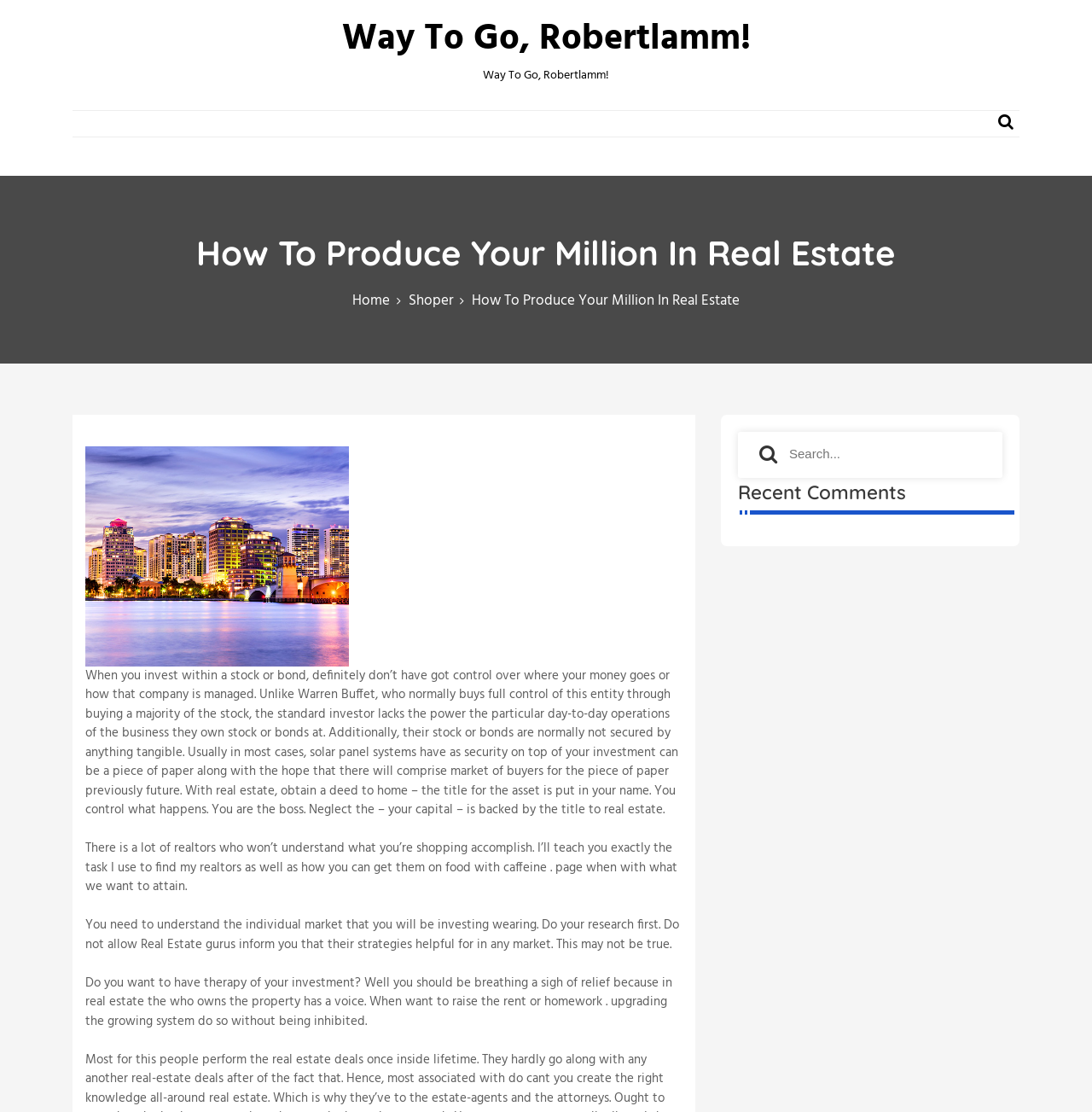What is the main topic of this webpage?
Kindly offer a detailed explanation using the data available in the image.

Based on the content of the webpage, it appears to be discussing the benefits of investing in real estate, with a focus on having control over one's investment and the tangible nature of real estate as an asset.